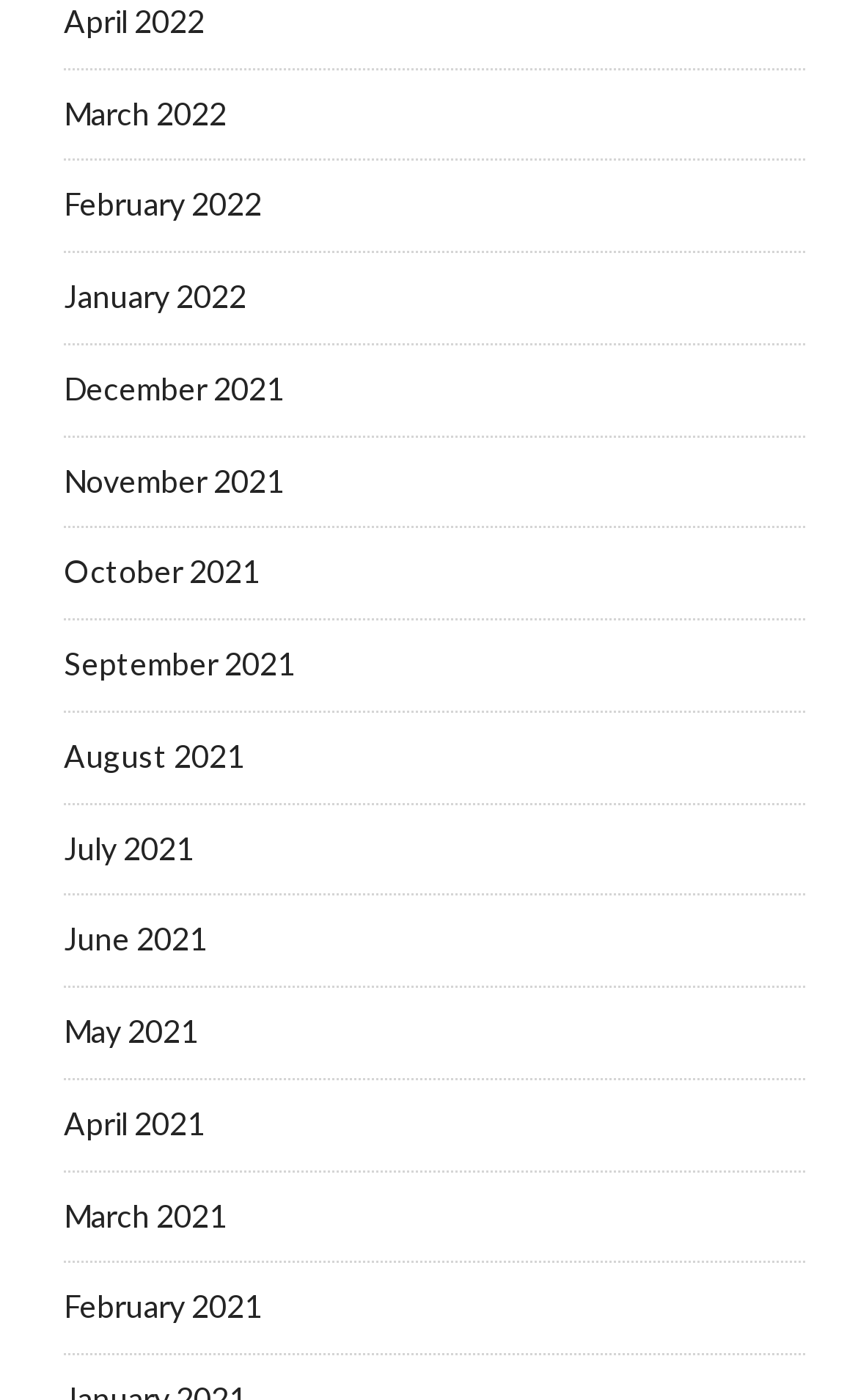Please identify the bounding box coordinates of the area I need to click to accomplish the following instruction: "view February 2022".

[0.074, 0.133, 0.305, 0.159]